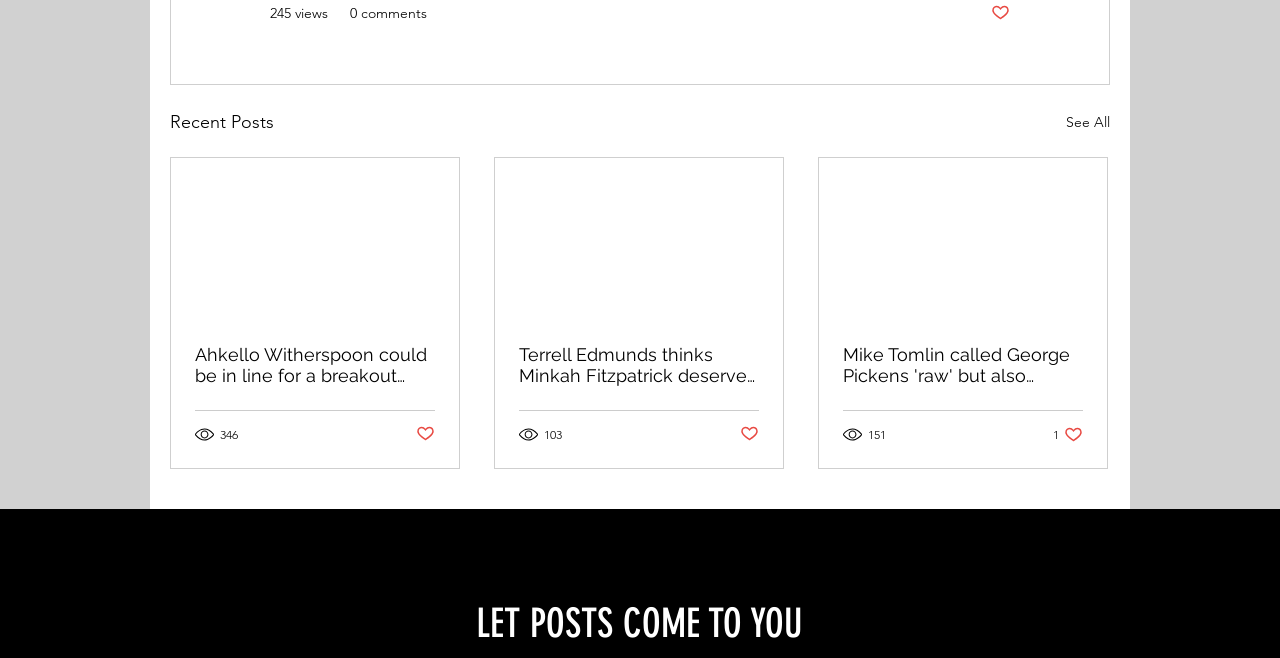Specify the bounding box coordinates of the element's region that should be clicked to achieve the following instruction: "View recent posts". The bounding box coordinates consist of four float numbers between 0 and 1, in the format [left, top, right, bottom].

[0.133, 0.164, 0.214, 0.208]